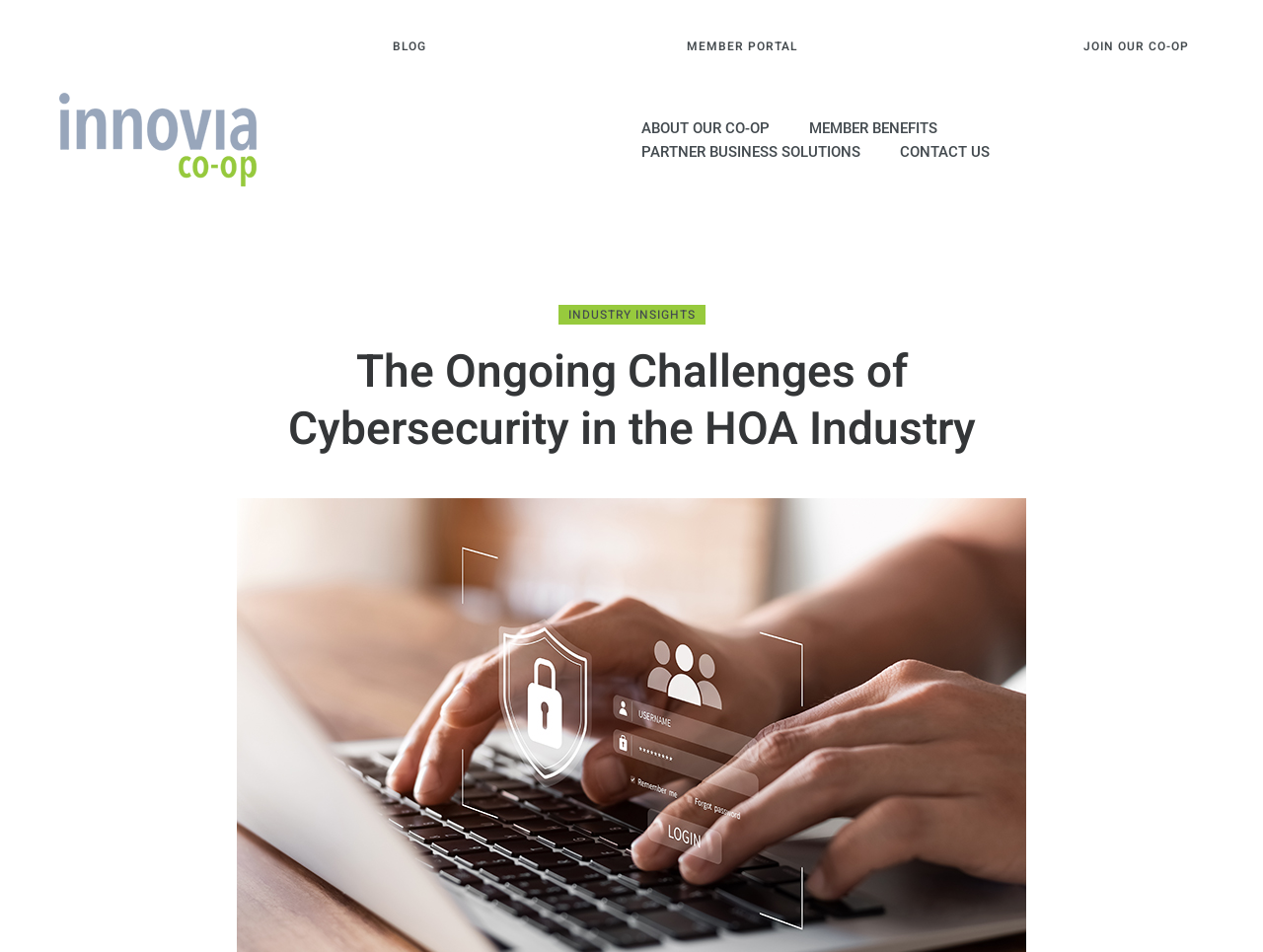Elaborate on the webpage's design and content in a detailed caption.

The webpage appears to be a blog article titled "The Ongoing Challenges of Cybersecurity in the HOA Industry" from Innovia Co-Op, an independent community management company. 

At the top, there is an alert message, which is quite small and located at the top-left corner of the page. 

Below the alert, there are three main navigation links: "BLOG", "Member Portal", and "Join Our Co-op", which are horizontally aligned and take up a significant portion of the top section of the page. The "Member Portal" and "Join Our Co-op" links have corresponding text descriptions. 

Further down, there are four more links: "ABOUT OUR CO-OP", "MEMBER BENEFITS", "PARTNER BUSINESS SOLUTIONS", and "CONTACT US", which are also horizontally aligned and positioned below the main navigation links. 

To the right of these links, there is another link titled "INDUSTRY INSIGHTS". 

The main content of the webpage is the blog article itself, which has a heading that spans across the majority of the page, taking up a significant amount of vertical space. The heading is also a clickable link.